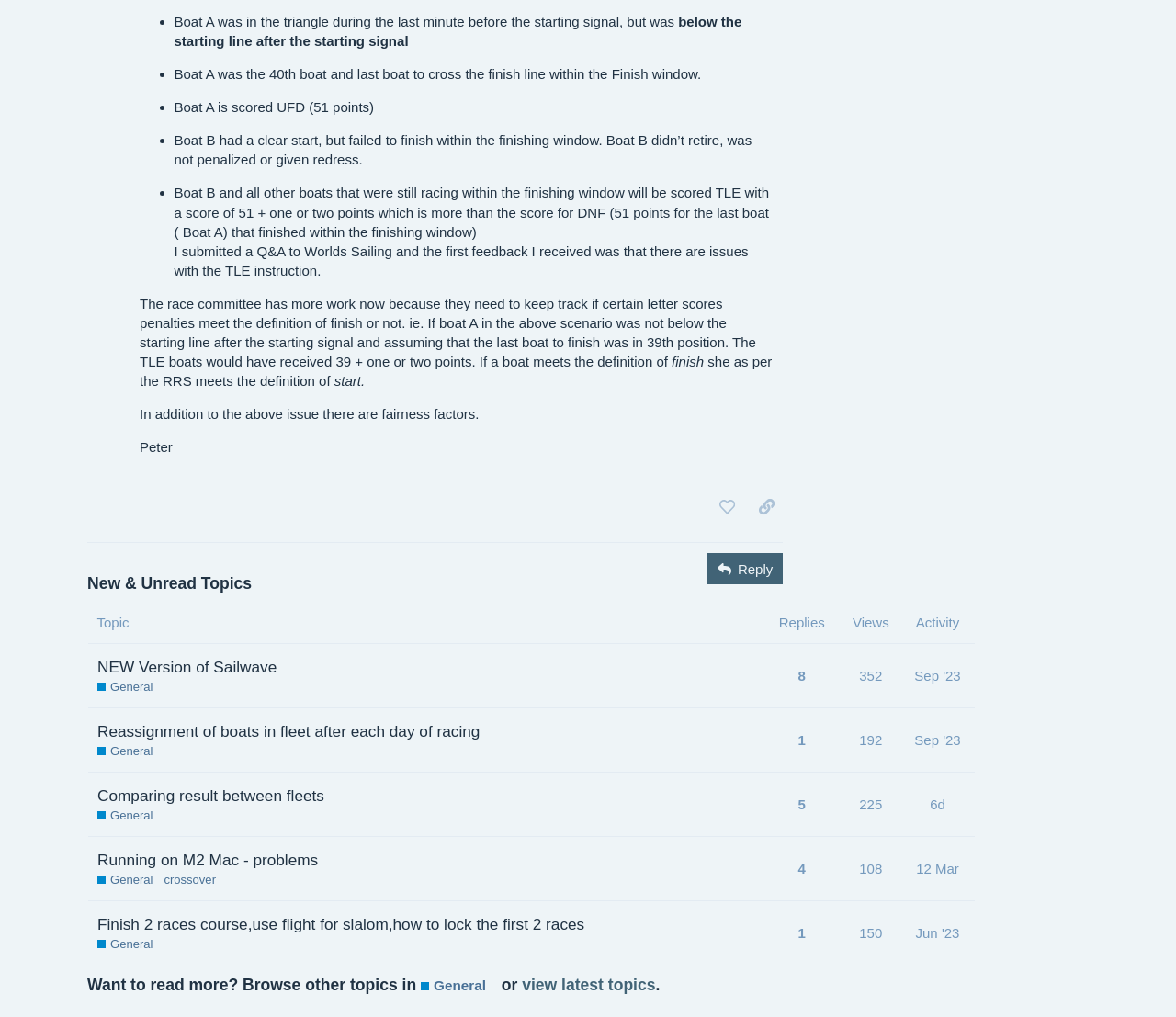Respond to the following question with a brief word or phrase:
How many topics are listed?

4